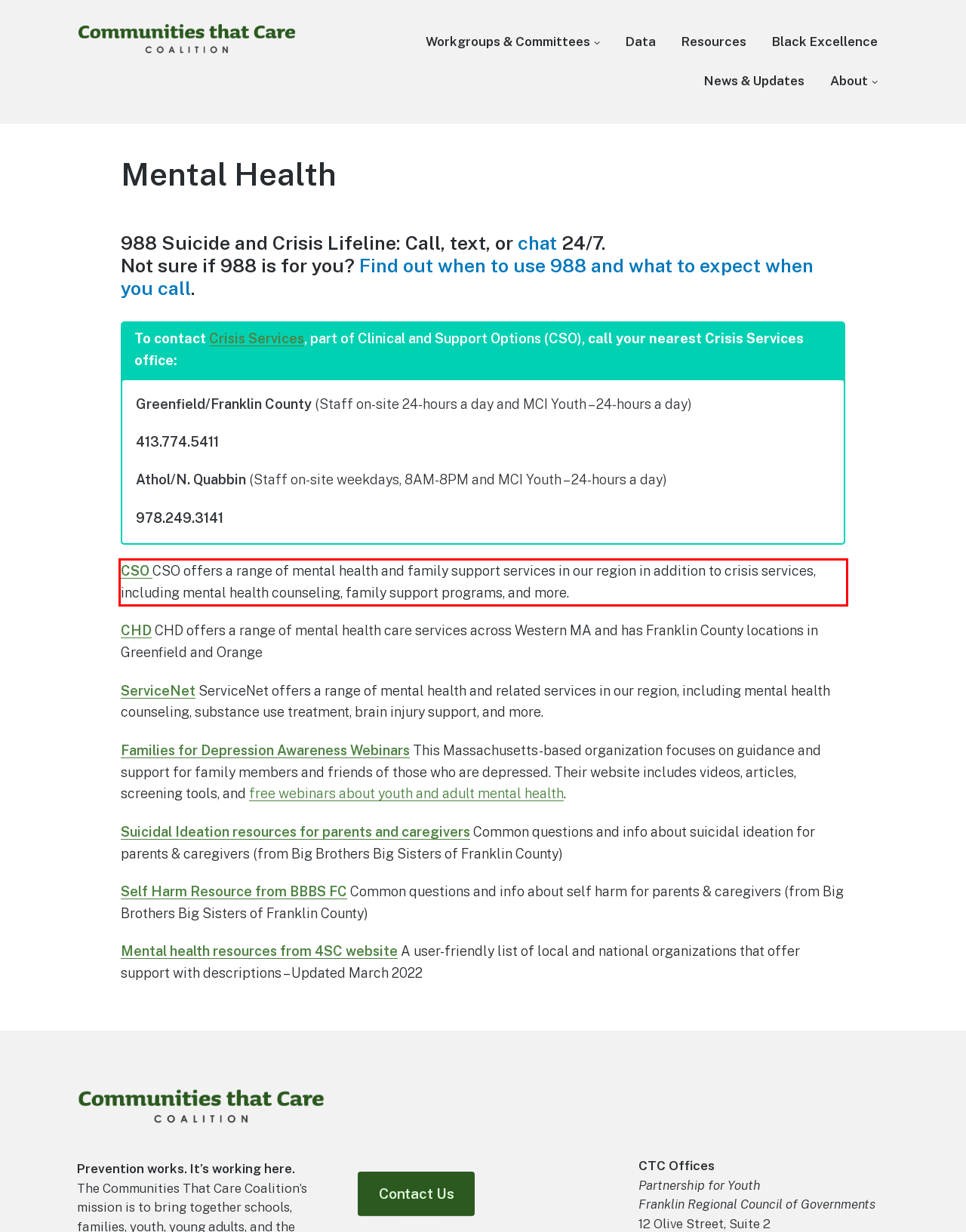Identify and extract the text within the red rectangle in the screenshot of the webpage.

CSO CSO offers a range of mental health and family support services in our region in addition to crisis services, including mental health counseling, family support programs, and more.